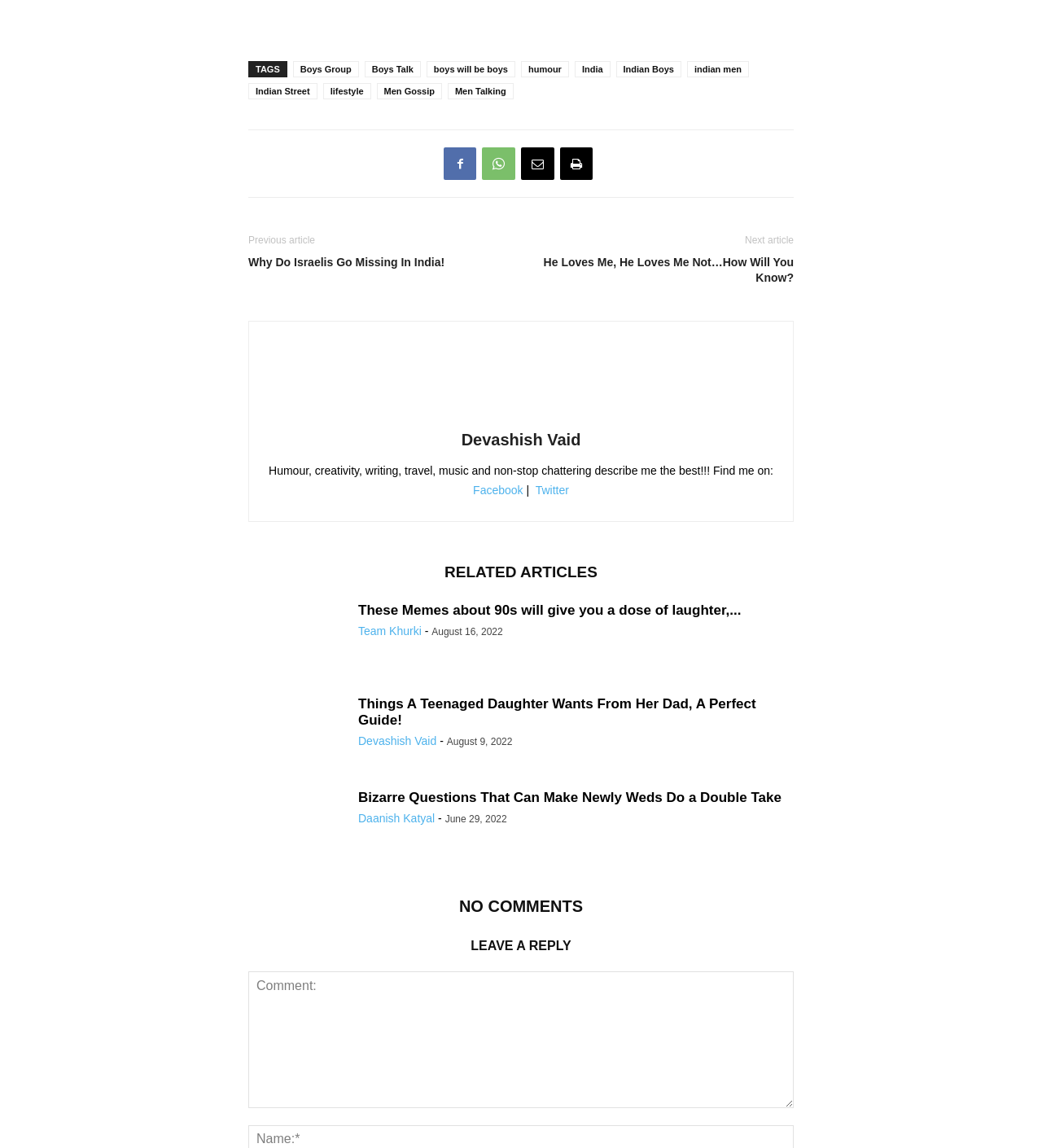Please identify the bounding box coordinates of the element's region that needs to be clicked to fulfill the following instruction: "Click on the 'Boys Group' tag". The bounding box coordinates should consist of four float numbers between 0 and 1, i.e., [left, top, right, bottom].

[0.281, 0.053, 0.344, 0.067]